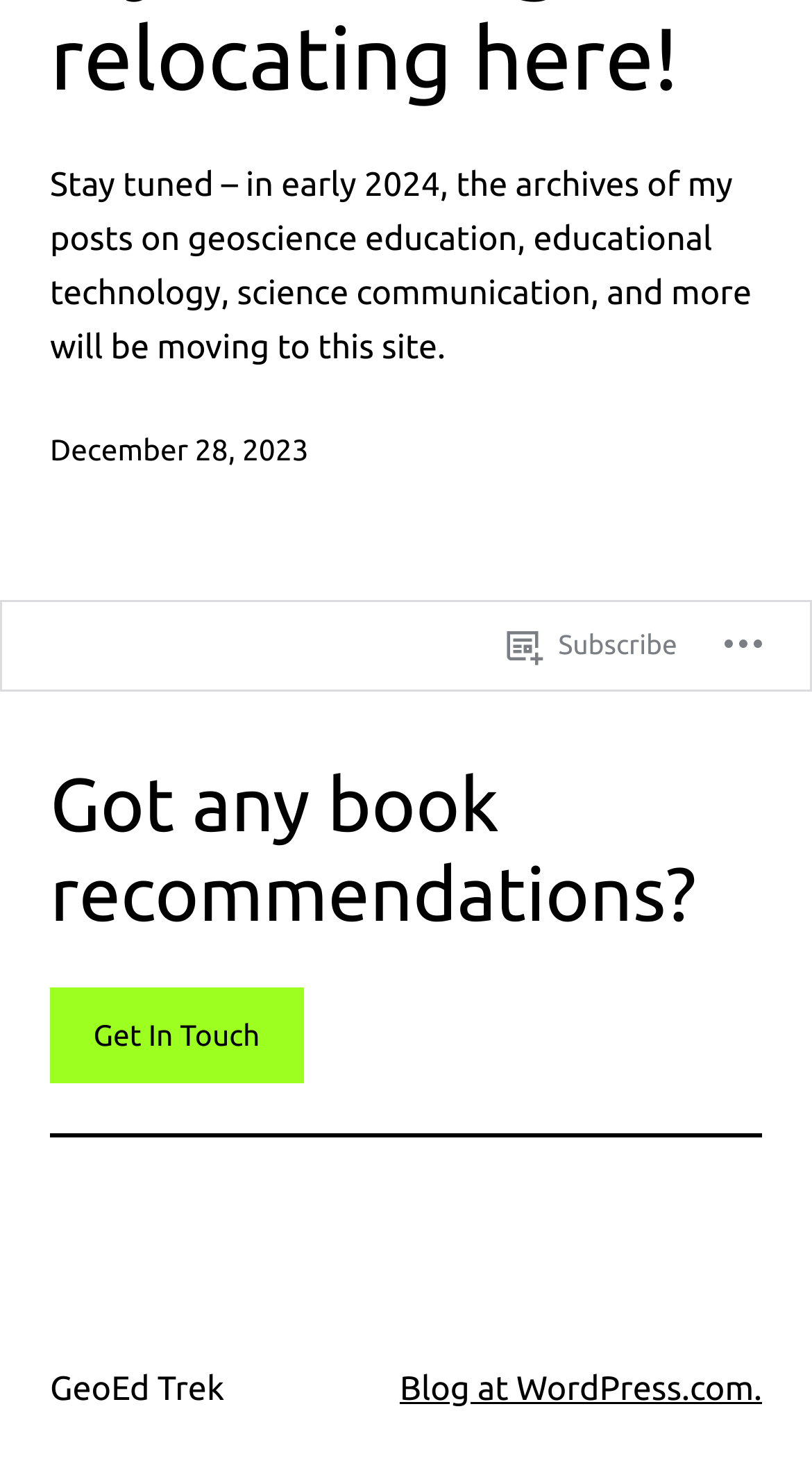Find the bounding box of the UI element described as: "Blog at WordPress.com.". The bounding box coordinates should be given as four float values between 0 and 1, i.e., [left, top, right, bottom].

[0.492, 0.928, 0.938, 0.953]